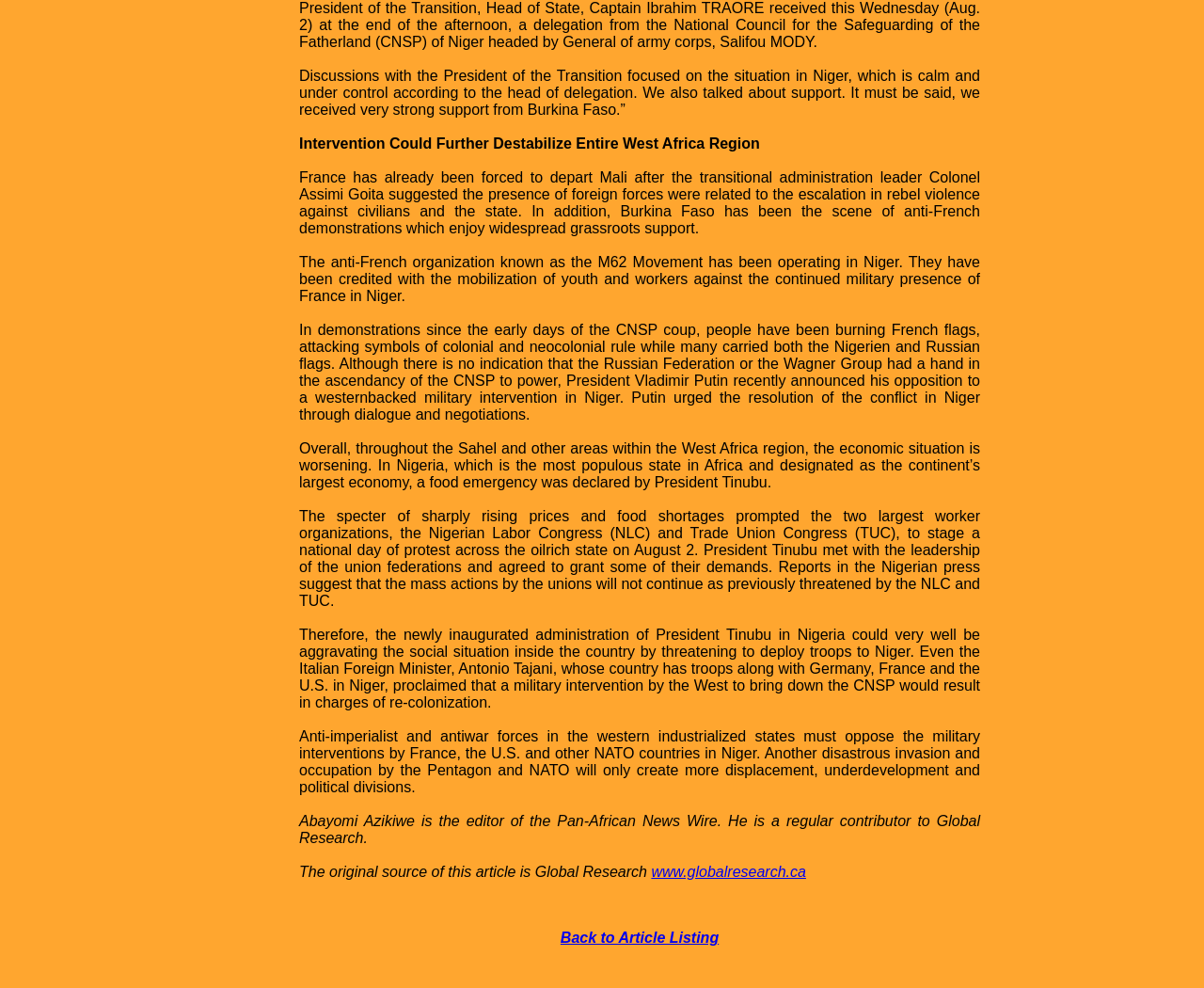Identify the bounding box coordinates for the UI element described as follows: "Back to Article Listing". Ensure the coordinates are four float numbers between 0 and 1, formatted as [left, top, right, bottom].

[0.465, 0.941, 0.597, 0.957]